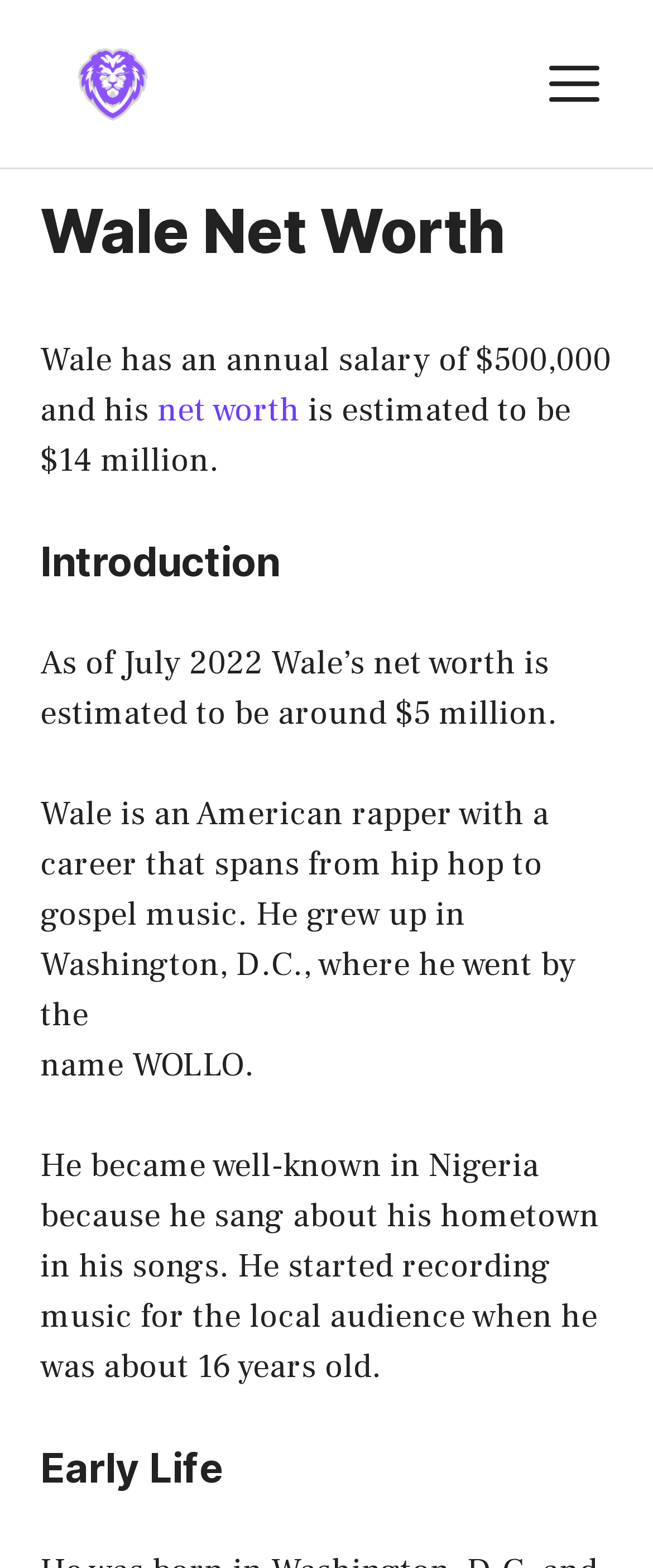What type of music does Wale sing? Please answer the question using a single word or phrase based on the image.

Hip hop and gospel